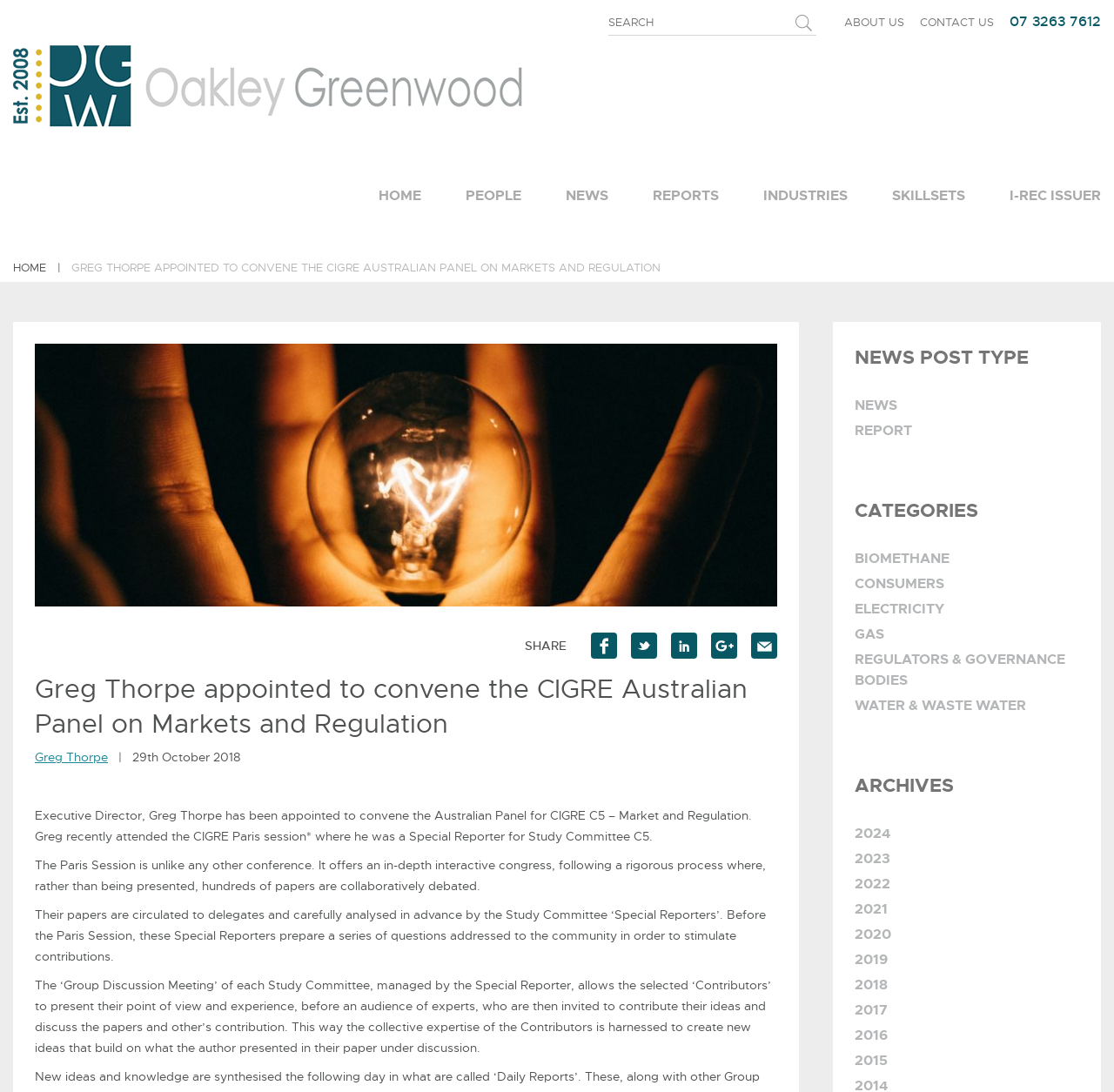Highlight the bounding box coordinates of the element that should be clicked to carry out the following instruction: "Go to the ABOUT US page". The coordinates must be given as four float numbers ranging from 0 to 1, i.e., [left, top, right, bottom].

[0.758, 0.013, 0.812, 0.029]